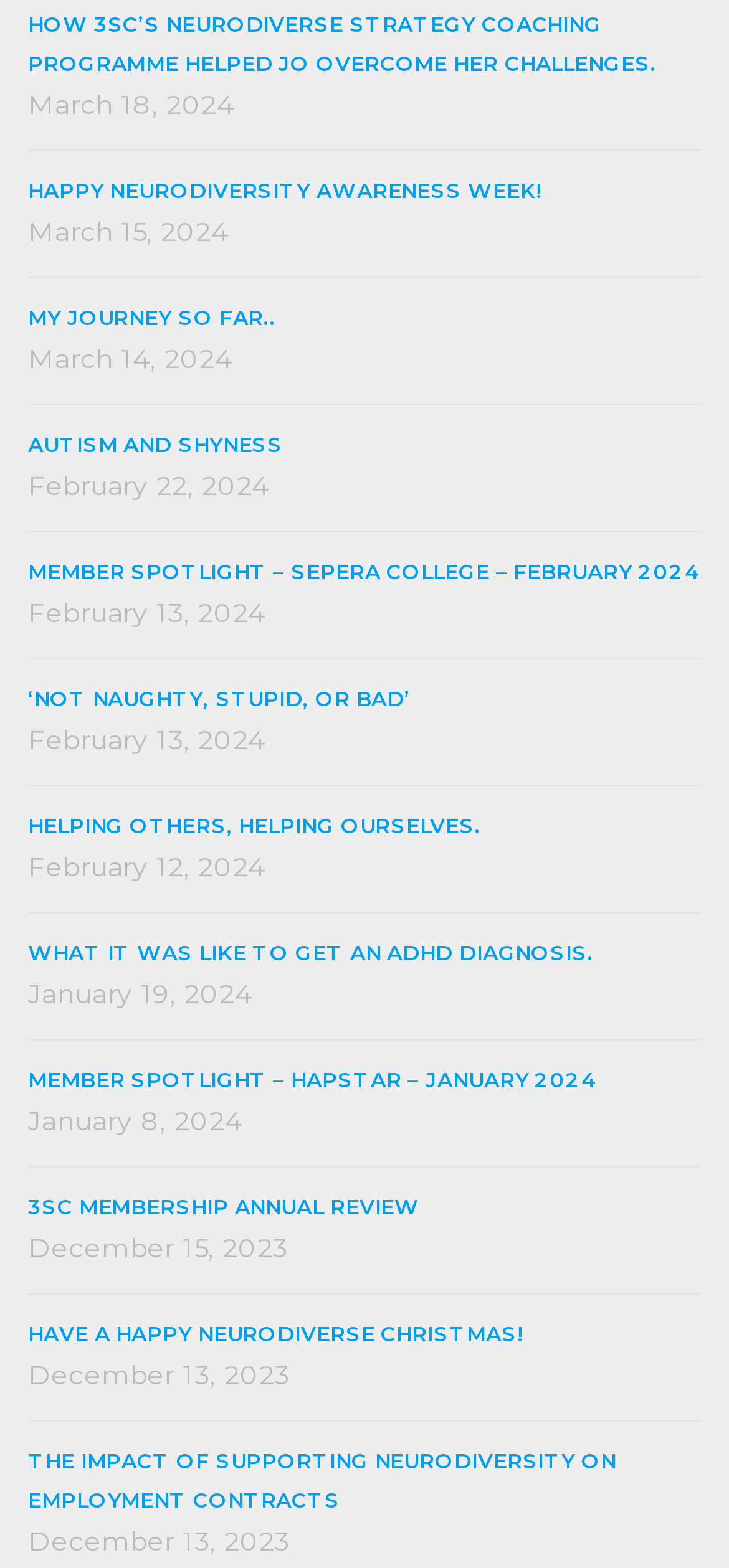Use a single word or phrase to answer the question: 
How many articles are on this webpage?

15